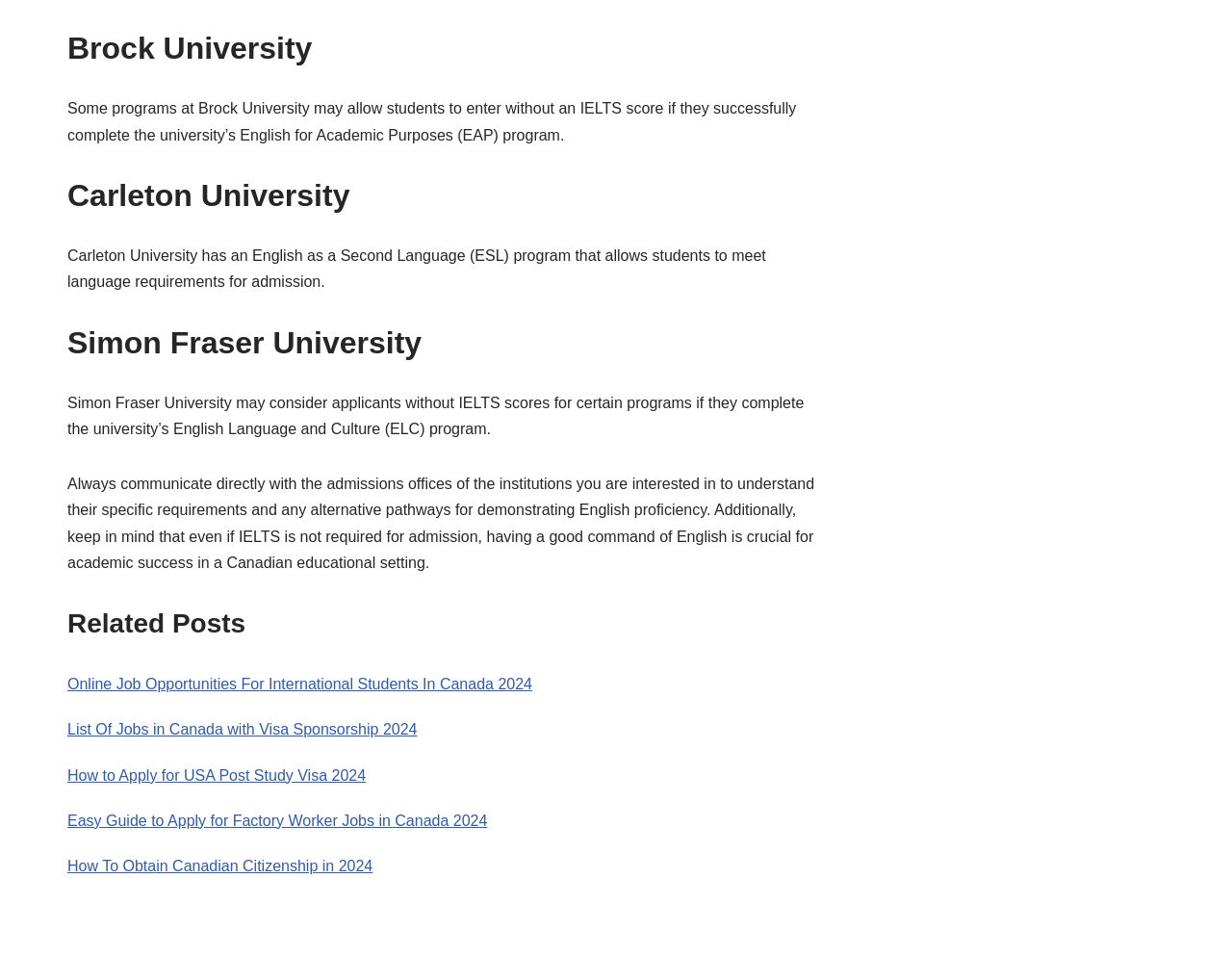What is the purpose of EAP program?
Analyze the image and provide a thorough answer to the question.

According to the text, Brock University's English for Academic Purposes (EAP) program allows students to meet language requirements for admission, implying that the purpose of the EAP program is to help students meet language requirements.